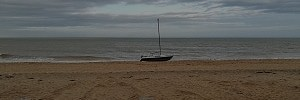What is the atmosphere of the scene?
Answer the question with a single word or phrase by looking at the picture.

Tranquil